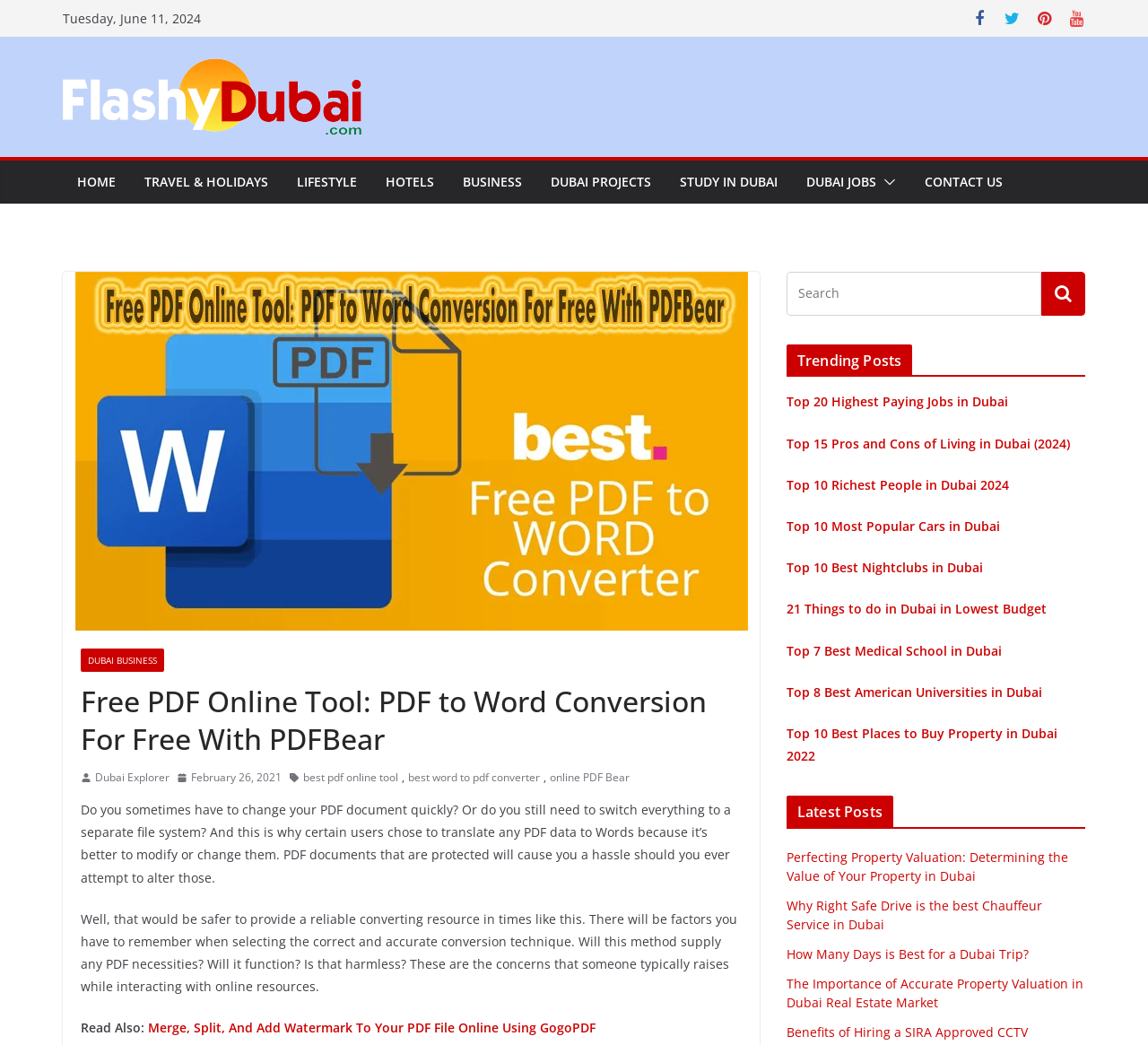Pinpoint the bounding box coordinates of the area that should be clicked to complete the following instruction: "Search for something". The coordinates must be given as four float numbers between 0 and 1, i.e., [left, top, right, bottom].

[0.685, 0.26, 0.907, 0.302]